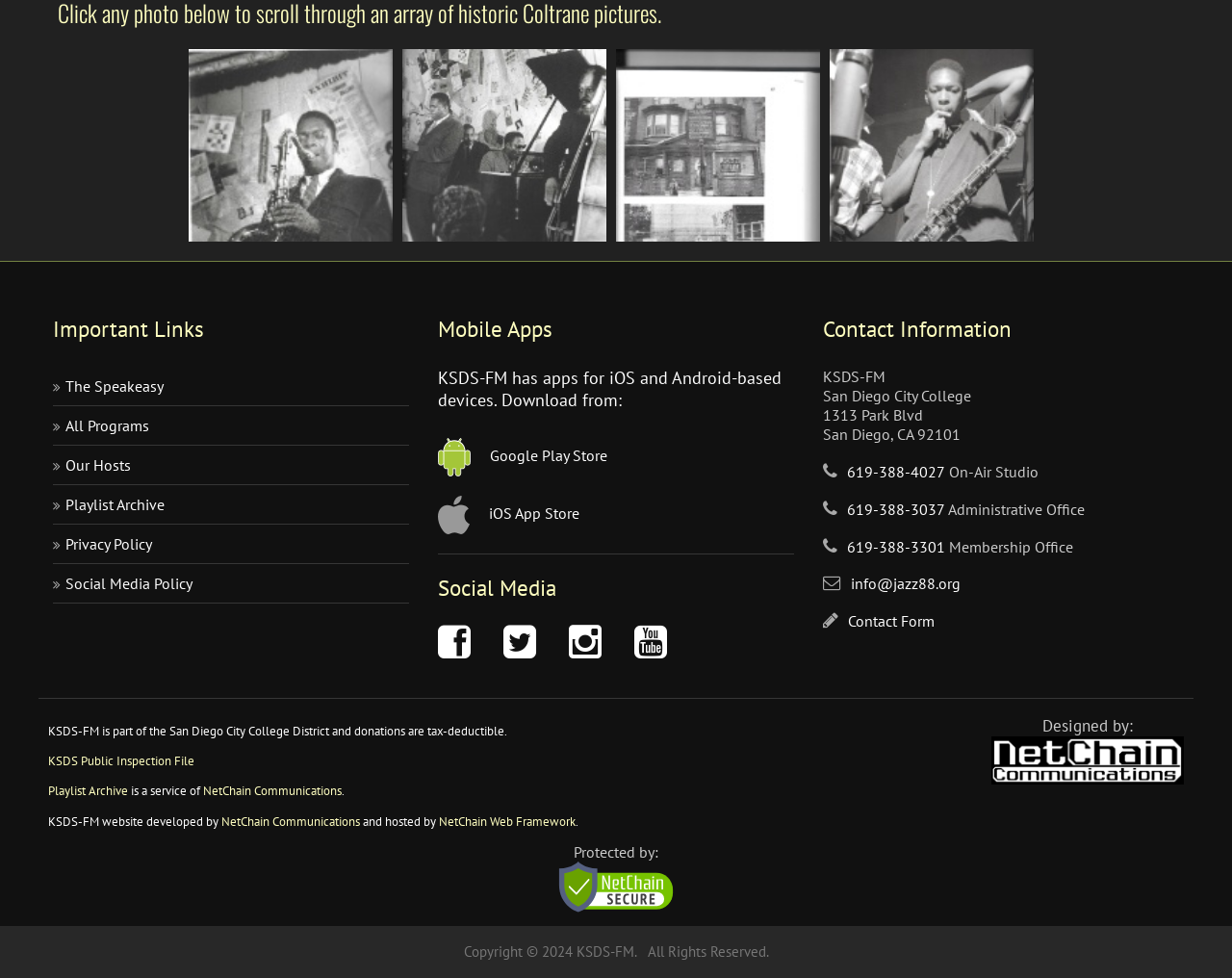Provide a one-word or short-phrase answer to the question:
What is the platform for the mobile app?

iOS and Android